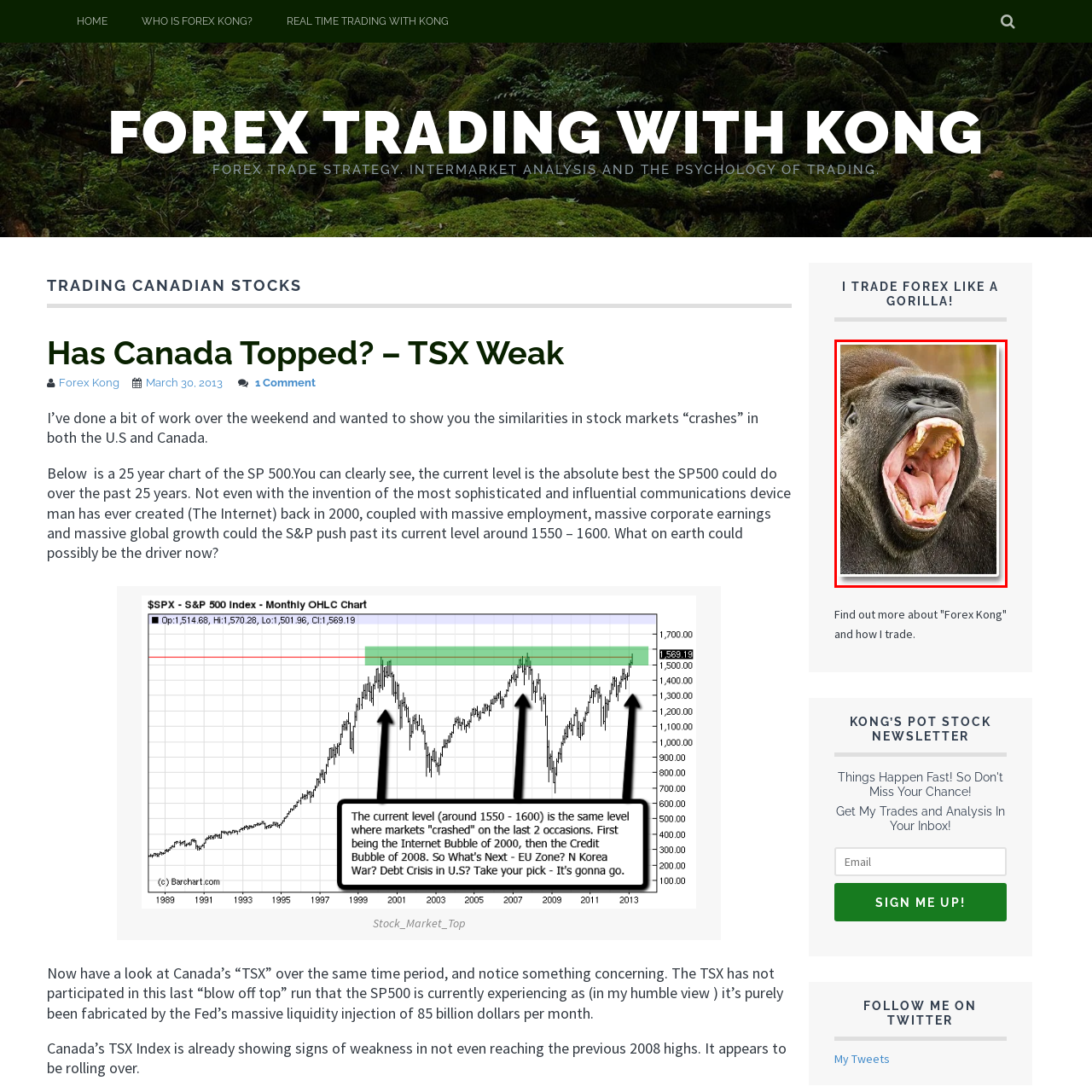What is the gorilla's state in the image? Please look at the image within the red bounding box and provide a one-word or short-phrase answer based on what you see.

relaxed yet assertive